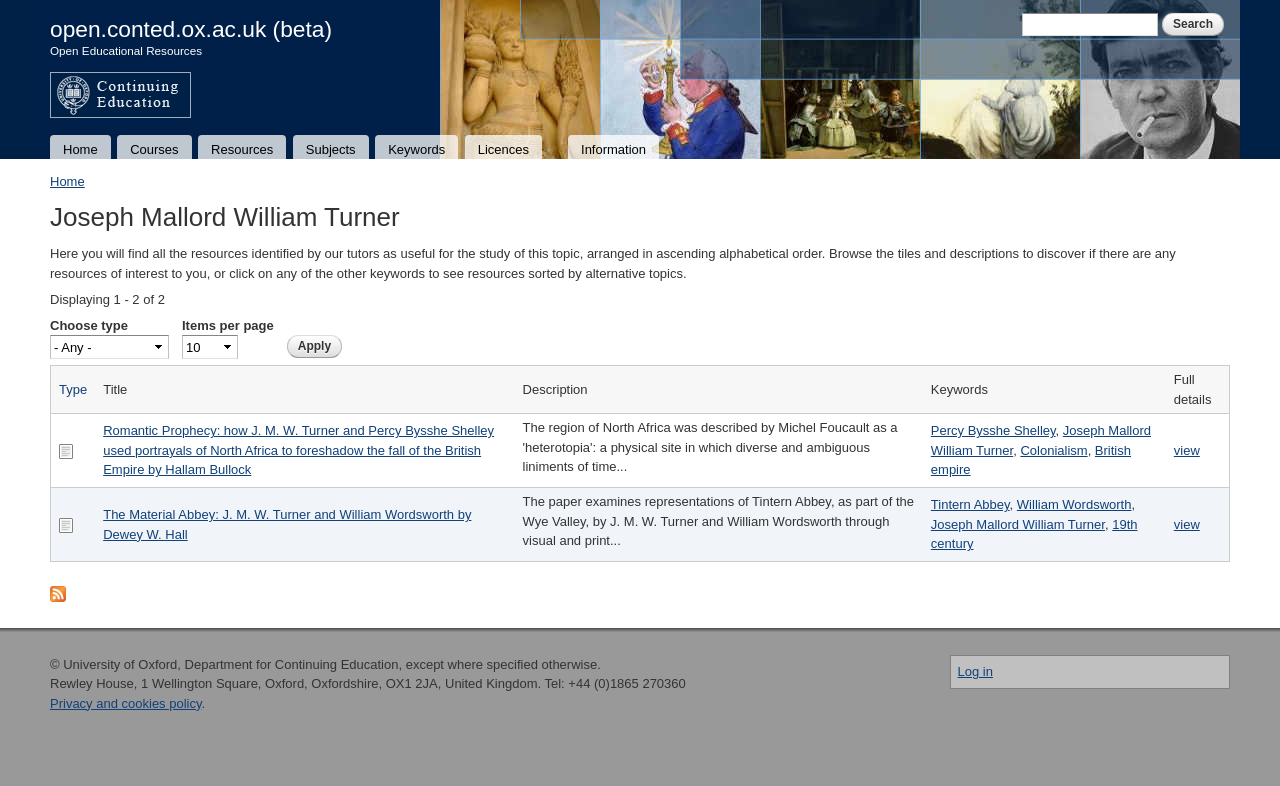Examine the screenshot and answer the question in as much detail as possible: What is the name of the university associated with this webpage?

The webpage has a link 'University of Oxford Department for Continuing Education' in the top-left corner, which suggests that the webpage is associated with the University of Oxford.